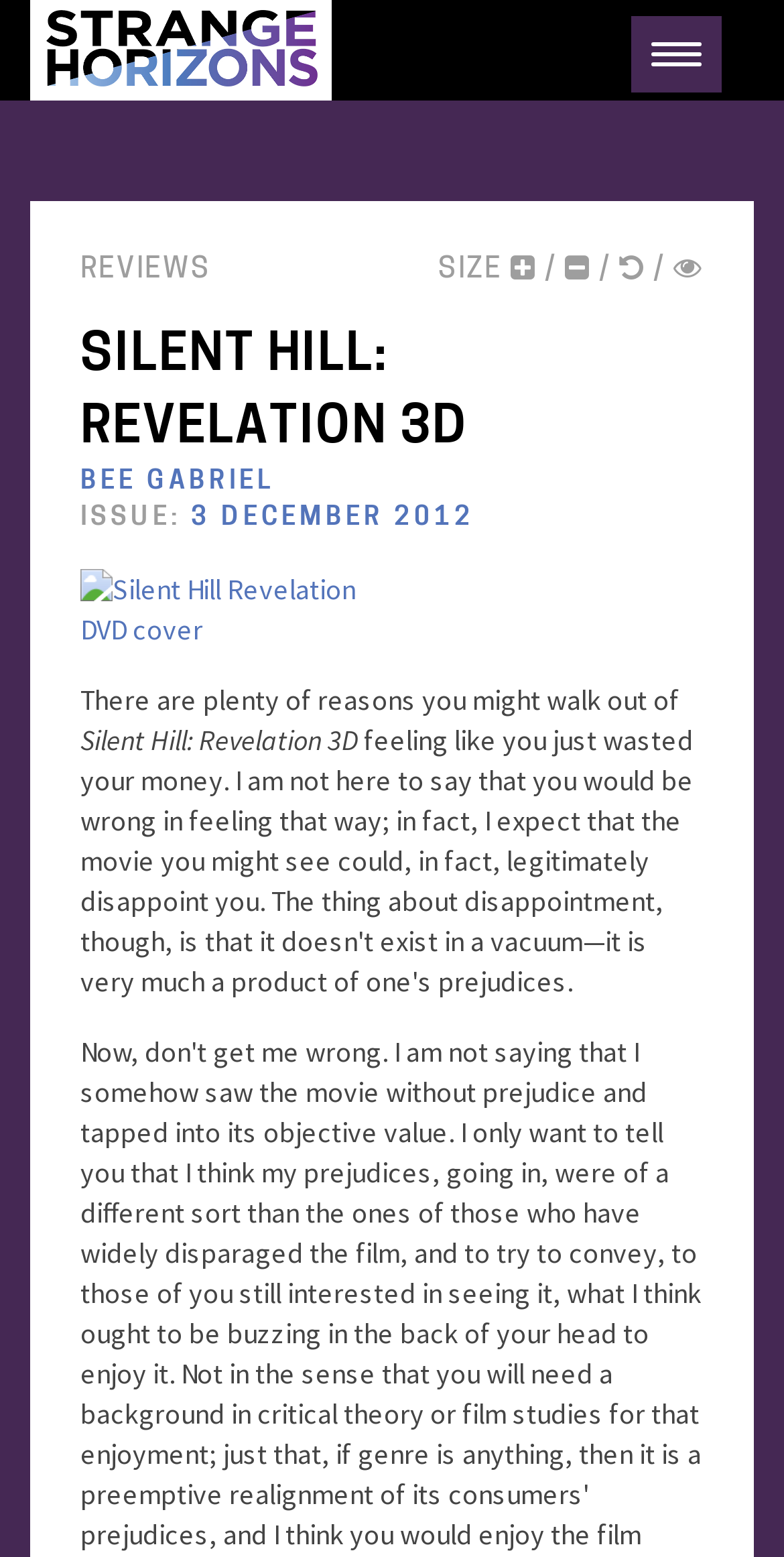What is the date of the review?
Using the image, provide a detailed and thorough answer to the question.

I determined the date of the review by looking at the link element with the text '3 DECEMBER 2012' which is located at [0.244, 0.325, 0.605, 0.341] and appears to be a date or timestamp associated with the review.